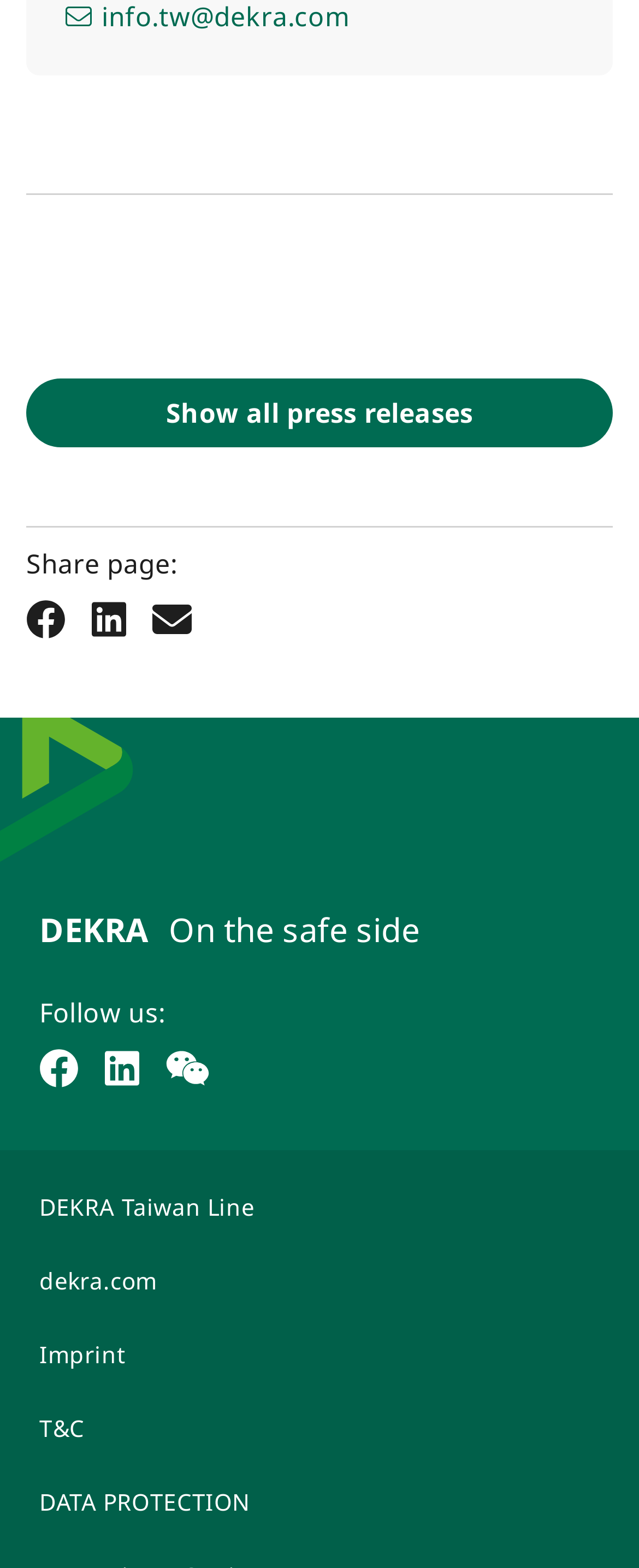Identify the bounding box coordinates for the region of the element that should be clicked to carry out the instruction: "Follow DEKRA on LinkedIn". The bounding box coordinates should be four float numbers between 0 and 1, i.e., [left, top, right, bottom].

[0.164, 0.669, 0.218, 0.694]